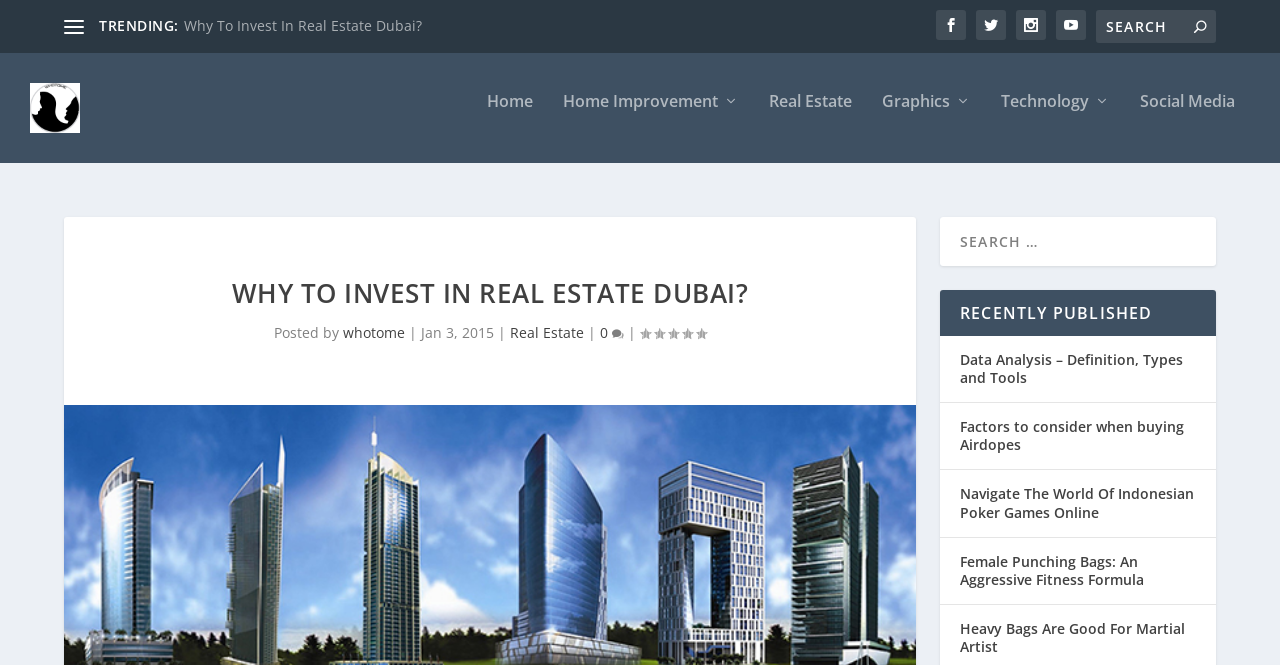How many social media links are present at the top of the webpage?
Give a one-word or short-phrase answer derived from the screenshot.

4